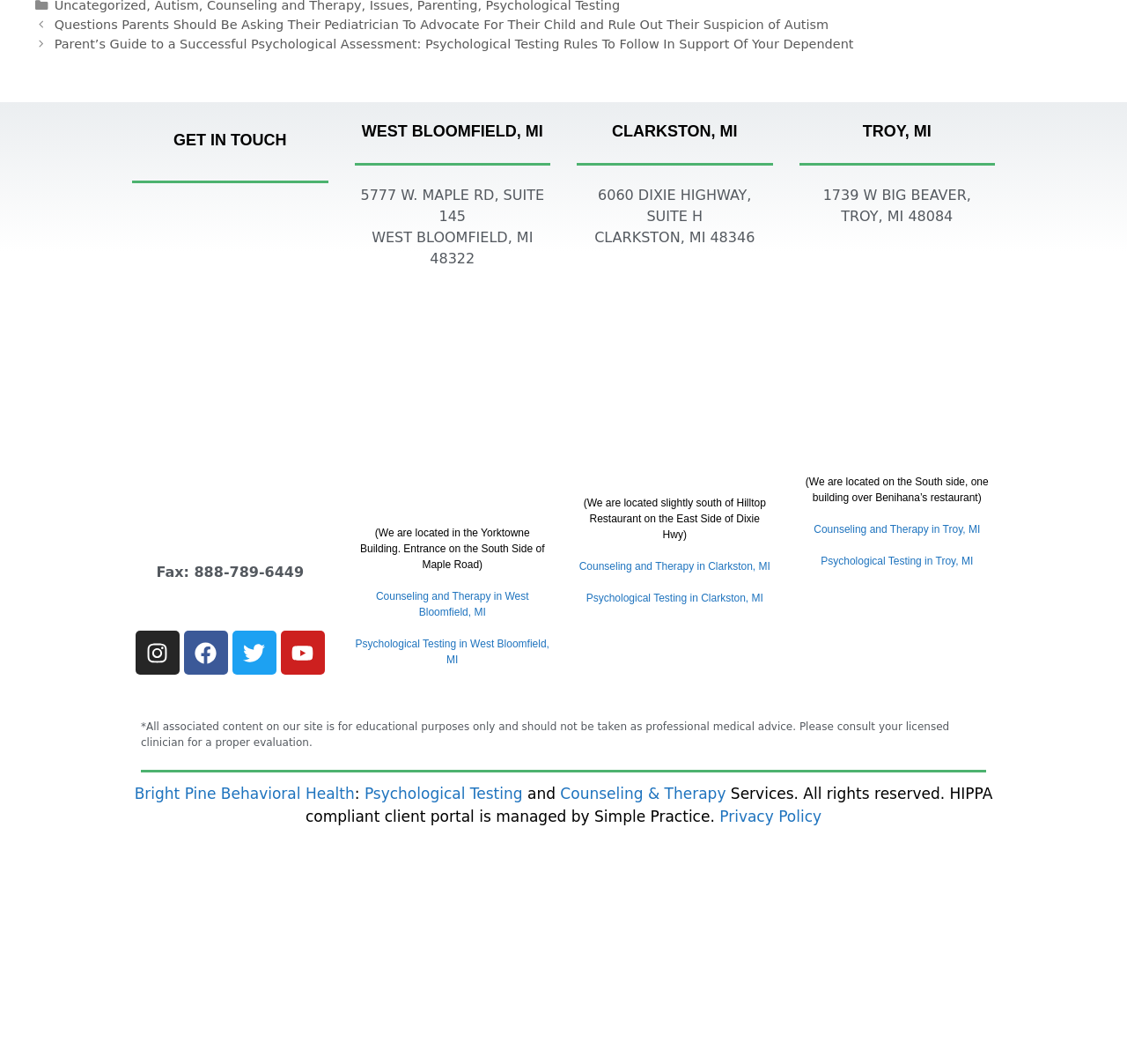Please give the bounding box coordinates of the area that should be clicked to fulfill the following instruction: "Click the 'Instagram' link". The coordinates should be in the format of four float numbers from 0 to 1, i.e., [left, top, right, bottom].

[0.12, 0.593, 0.159, 0.634]